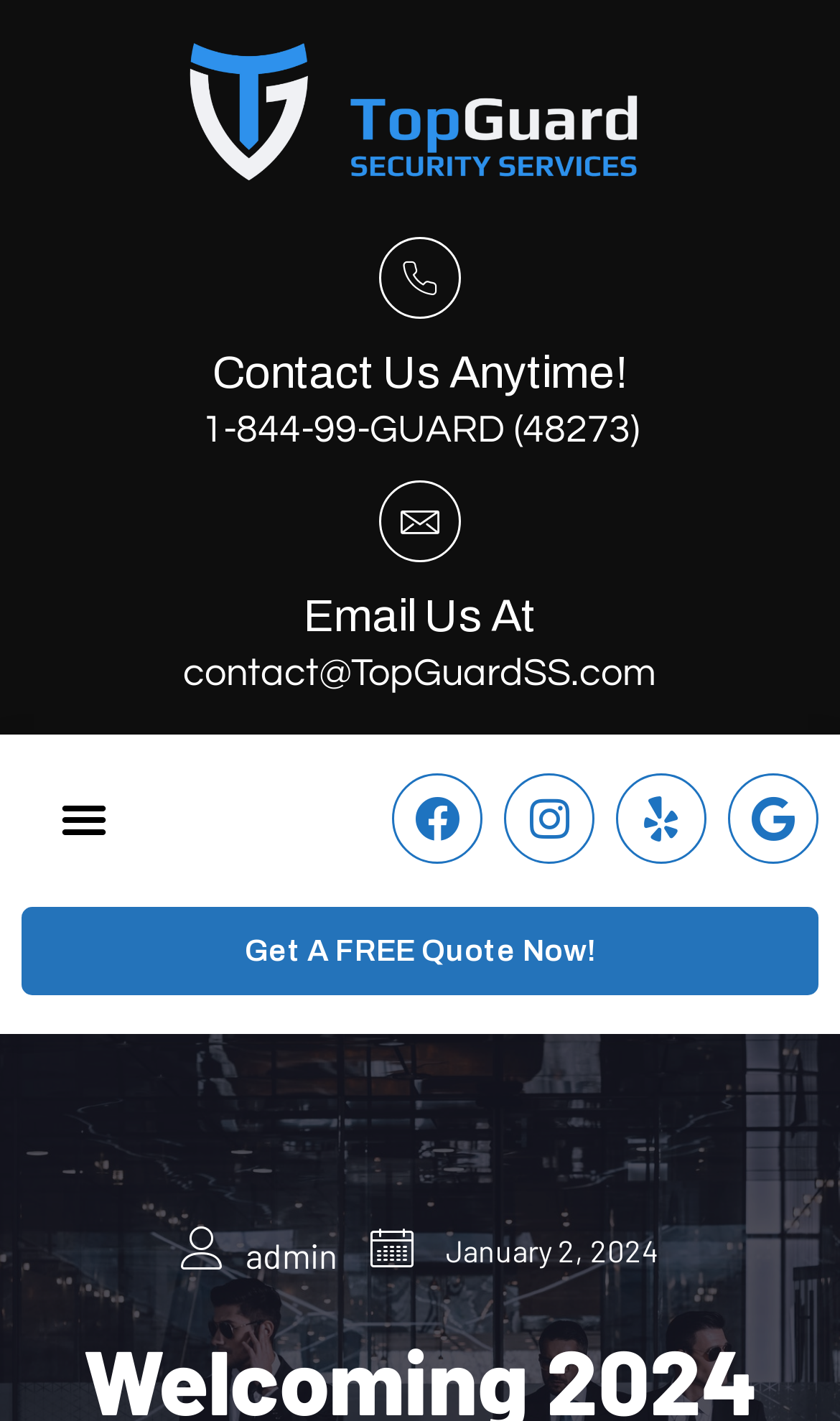Write an elaborate caption that captures the essence of the webpage.

The webpage is a New Year's greeting page from TopGuard Security Services. At the top, there is a link on the left side and another link on the right side. Below these links, a heading "Contact Us Anytime!" is centered, with a link to contact information below it. To the right of the heading, there is a link to a phone number. 

Further down, there is another heading "Email Us At" on the left side, with a link to an email address below it. On the right side, there are four social media links: Facebook, Instagram, Yelp, and Google. 

Below these elements, a button labeled "Menu Toggle" is located on the left side. On the opposite side, there is a link to "Get A FREE Quote Now!". At the bottom of the page, there are two lines of text: "admin" on the left side and "January 2, 2024" on the right side.